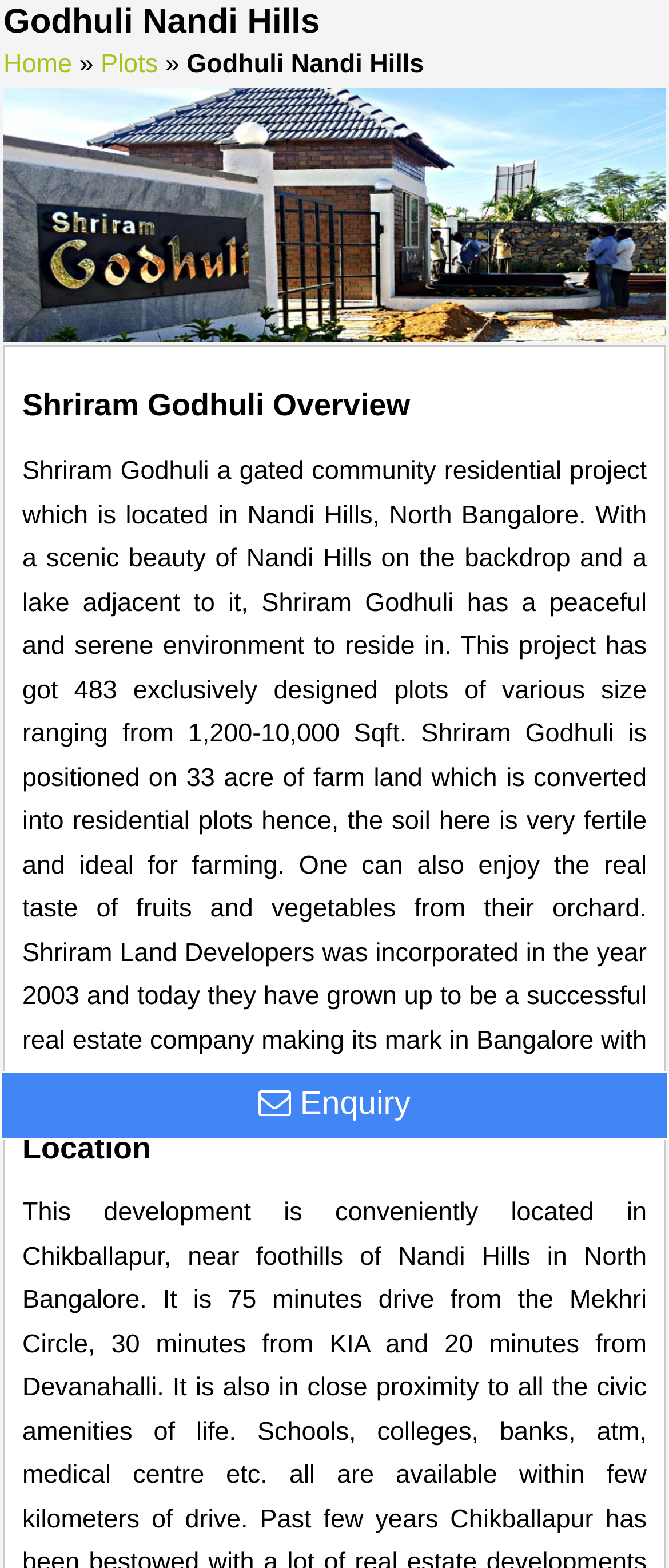How many plots are available in Shriram Godhuli?
Provide an in-depth and detailed explanation in response to the question.

The number of plots available in Shriram Godhuli is mentioned in the text 'This project has got 483 exclusively designed plots of various size ranging from 1,200-10,000 Sqft'.